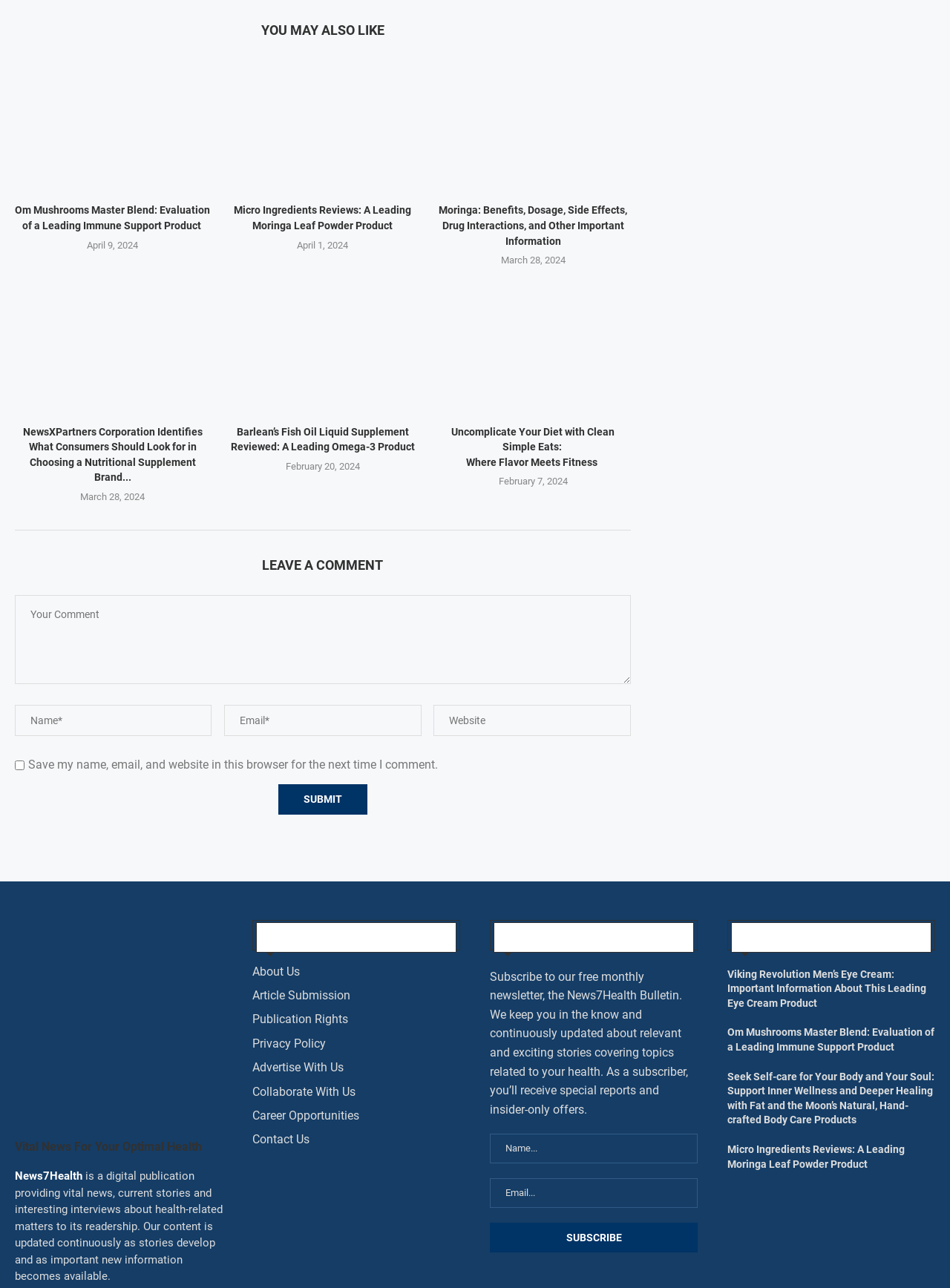What is the purpose of the 'Leave a Comment' section?
Analyze the image and deliver a detailed answer to the question.

The 'Leave a Comment' section is located at the top of the webpage and contains a heading, several text boxes, a checkbox, and a submit button. The purpose of this section is to allow users to leave comments on the webpage, which can be inferred from the presence of text boxes for entering a comment, name, email, and website, as well as a submit button.